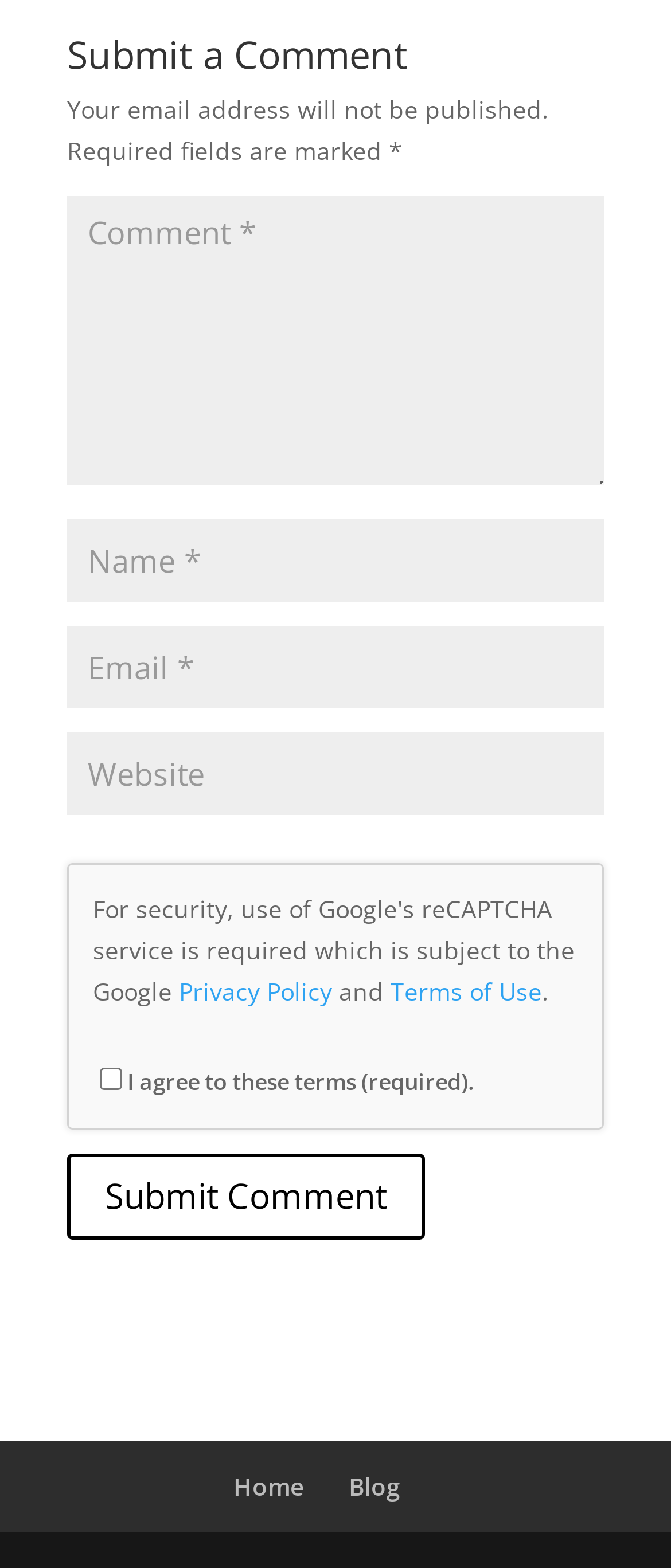Please locate the bounding box coordinates of the element that should be clicked to achieve the given instruction: "Read the privacy policy".

[0.267, 0.622, 0.495, 0.643]